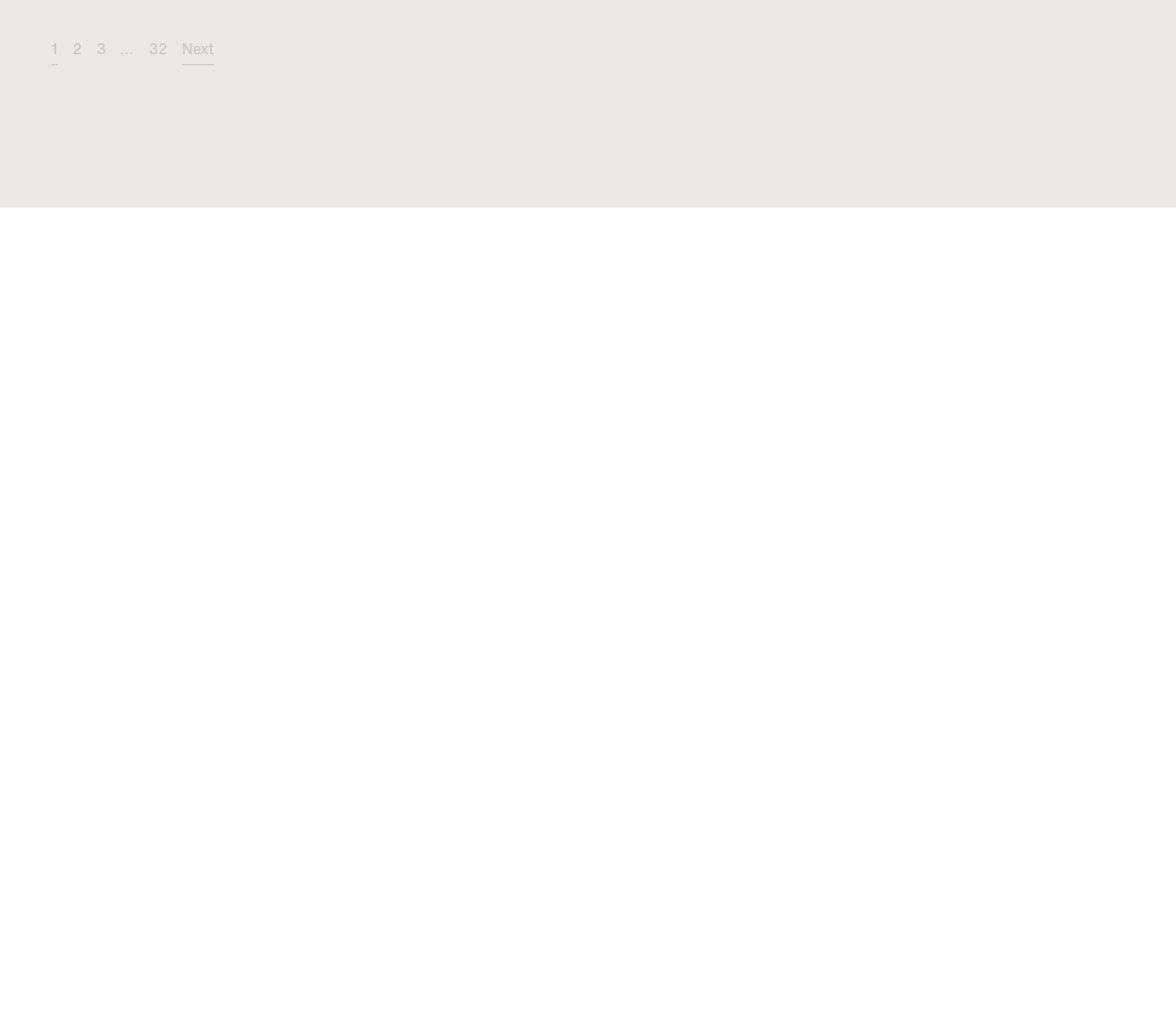What is the email link text for Eva Jarbekk?
Observe the image and answer the question with a one-word or short phrase response.

Email